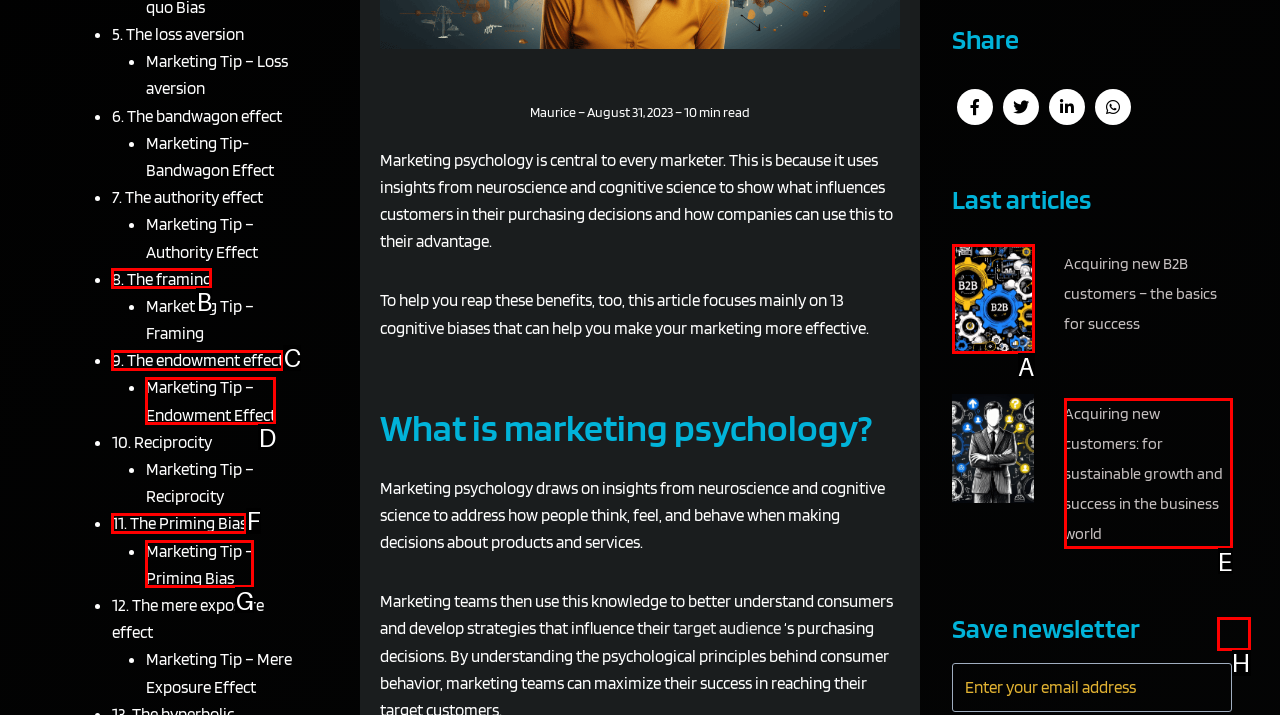Determine which option aligns with the description: Marketing Tip – Priming Bias. Provide the letter of the chosen option directly.

G